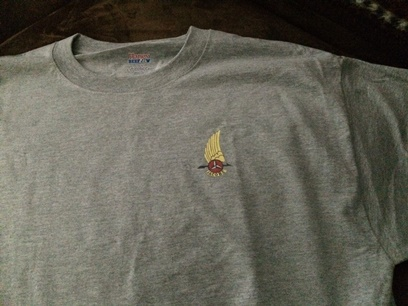Refer to the image and provide a thorough answer to this question:
What is the suggested purpose of the t-shirt?

The caption suggests that the texture of the shirt implies comfort and casual wear, making it suitable for enthusiasts or individuals interested in showcasing their love for aviation. This implies that the t-shirt is intended for casual, everyday wear rather than formal occasions.